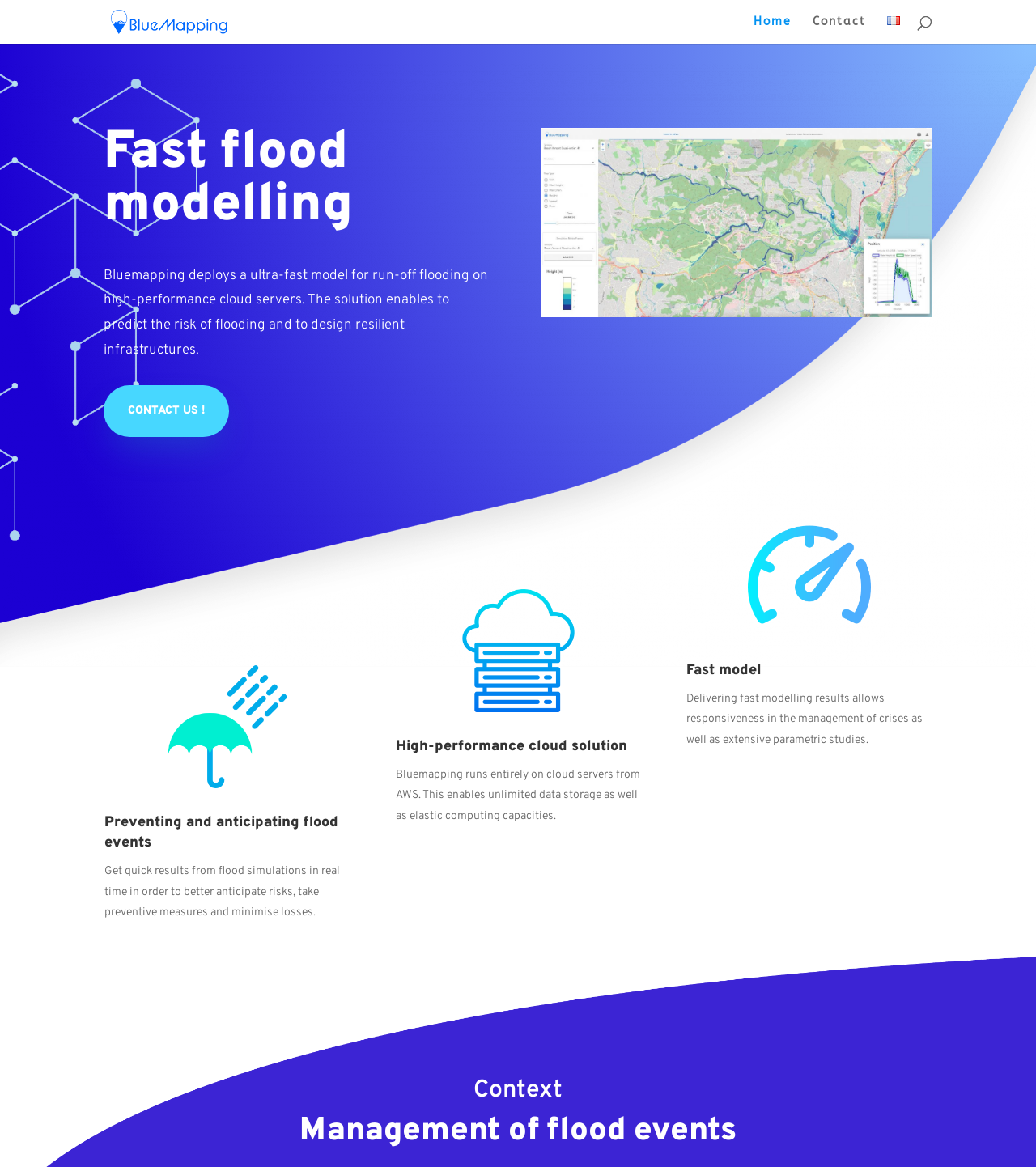Please provide a detailed answer to the question below by examining the image:
What type of servers does Bluemapping run on?

The webpage states that Bluemapping runs entirely on cloud servers from AWS, which enables unlimited data storage and elastic computing capacities.